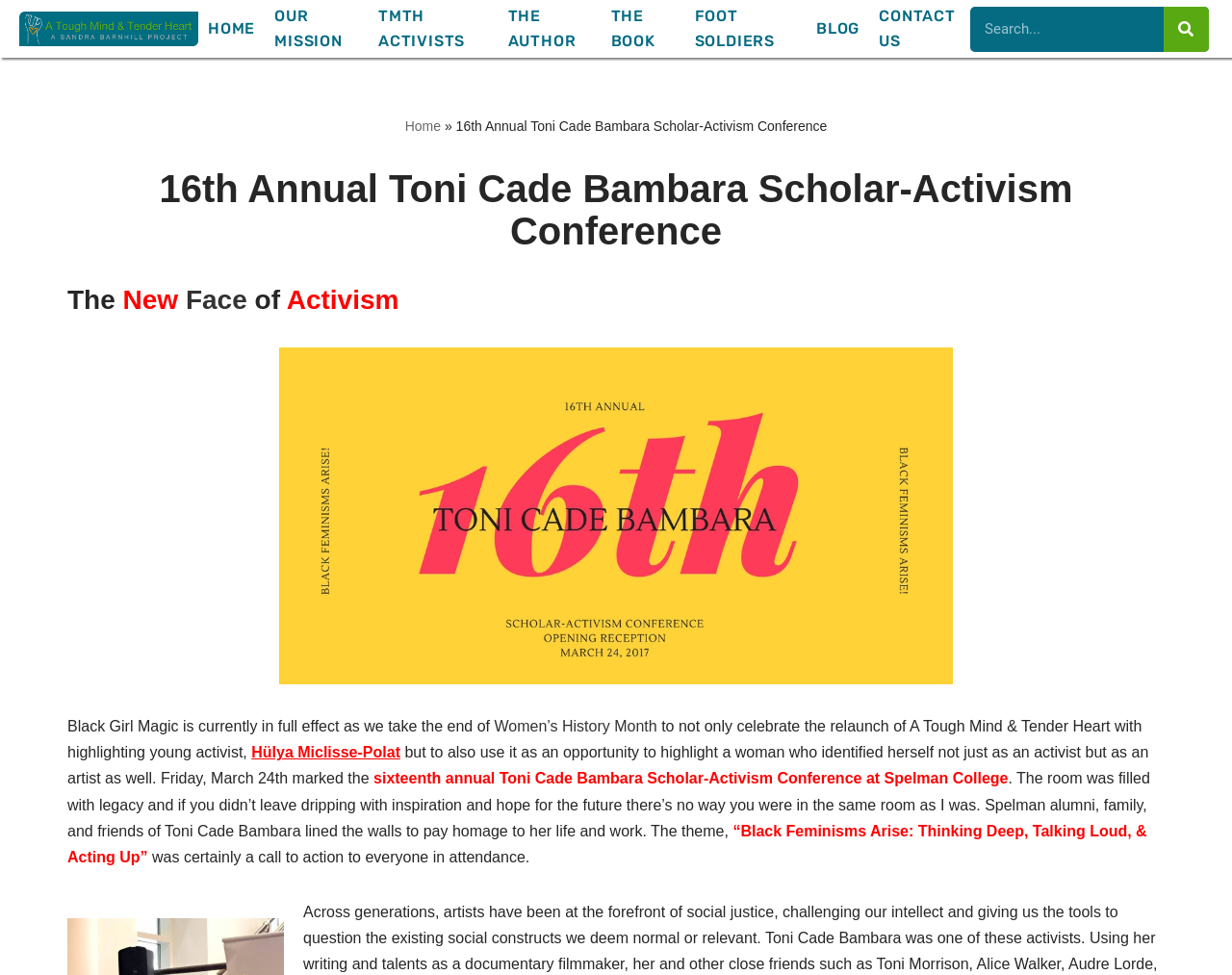Provide your answer to the question using just one word or phrase: What is the name of the college where the conference was held?

Spelman College